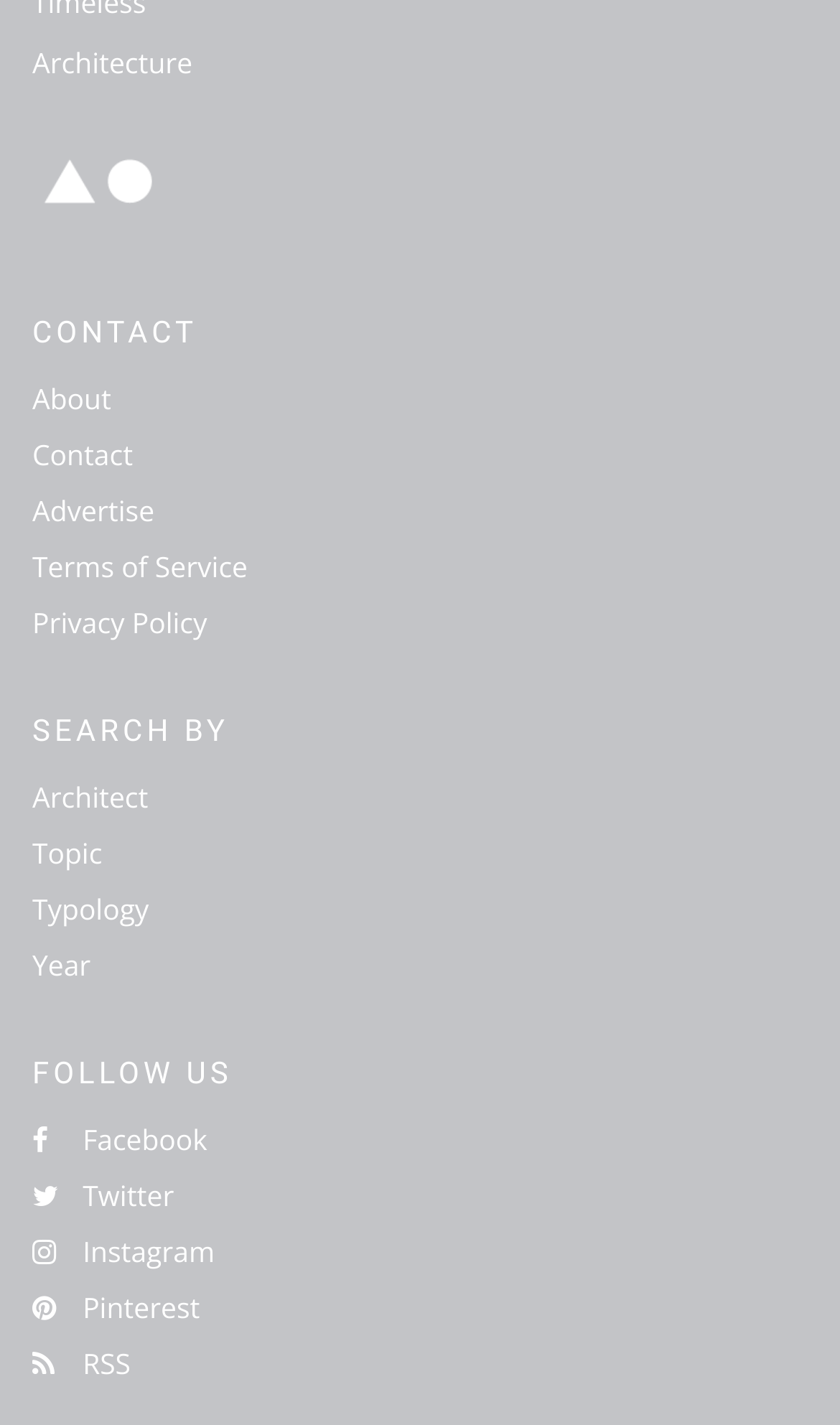What is the logo of the website?
Based on the screenshot, answer the question with a single word or phrase.

ArchEyes